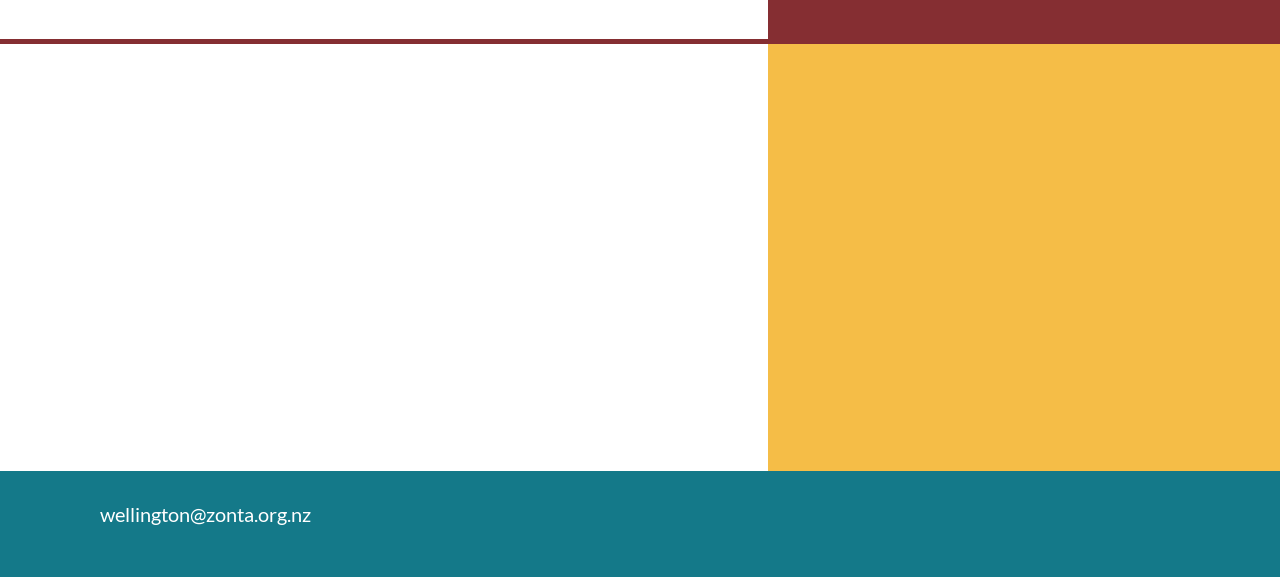Please identify the bounding box coordinates of the element on the webpage that should be clicked to follow this instruction: "Send an email to wellington@zonta.org.nz". The bounding box coordinates should be given as four float numbers between 0 and 1, formatted as [left, top, right, bottom].

[0.078, 0.87, 0.243, 0.912]